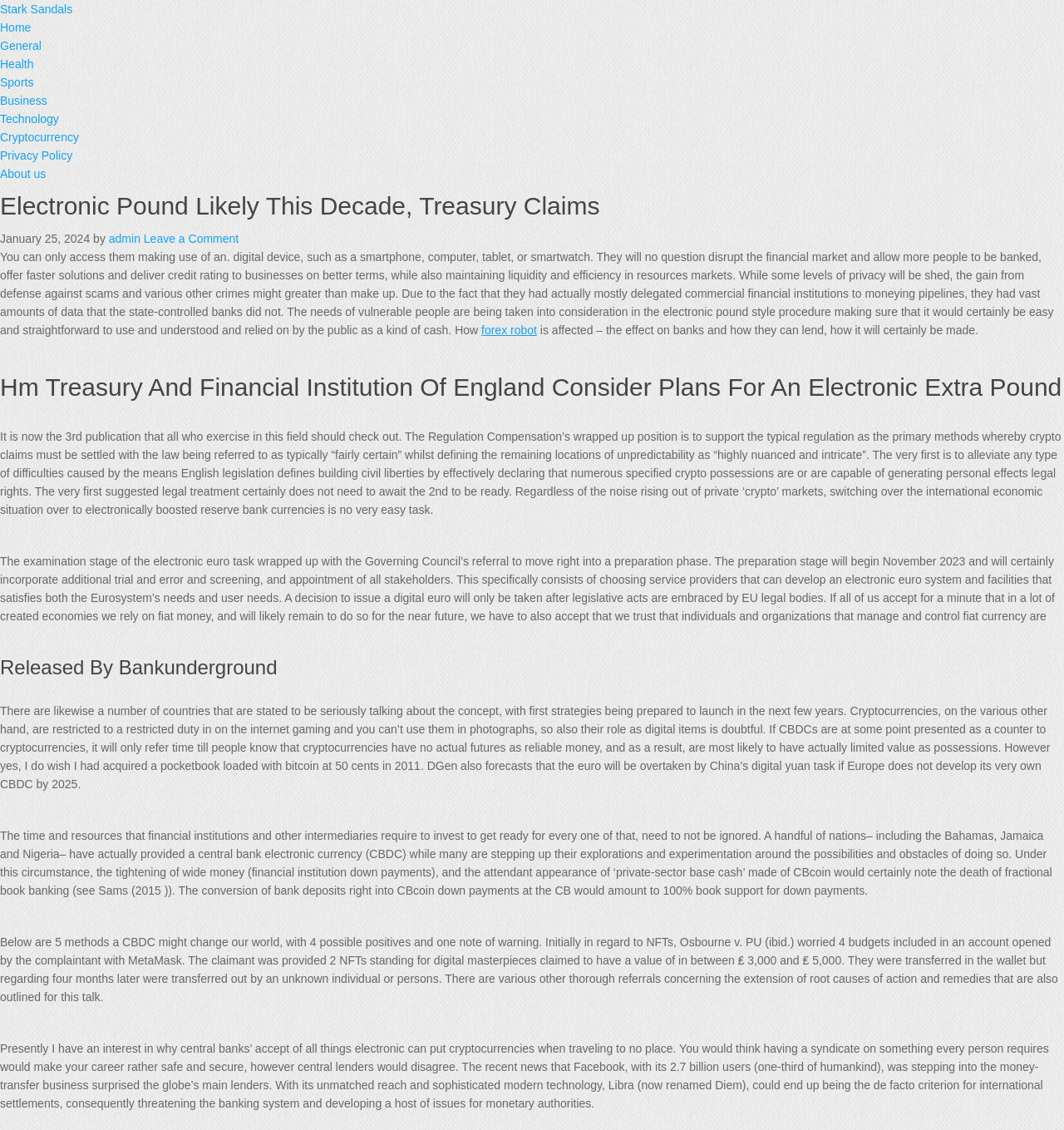Please indicate the bounding box coordinates for the clickable area to complete the following task: "Click the 'Cryptocurrency' link". The coordinates should be specified as four float numbers between 0 and 1, i.e., [left, top, right, bottom].

[0.0, 0.116, 0.074, 0.127]